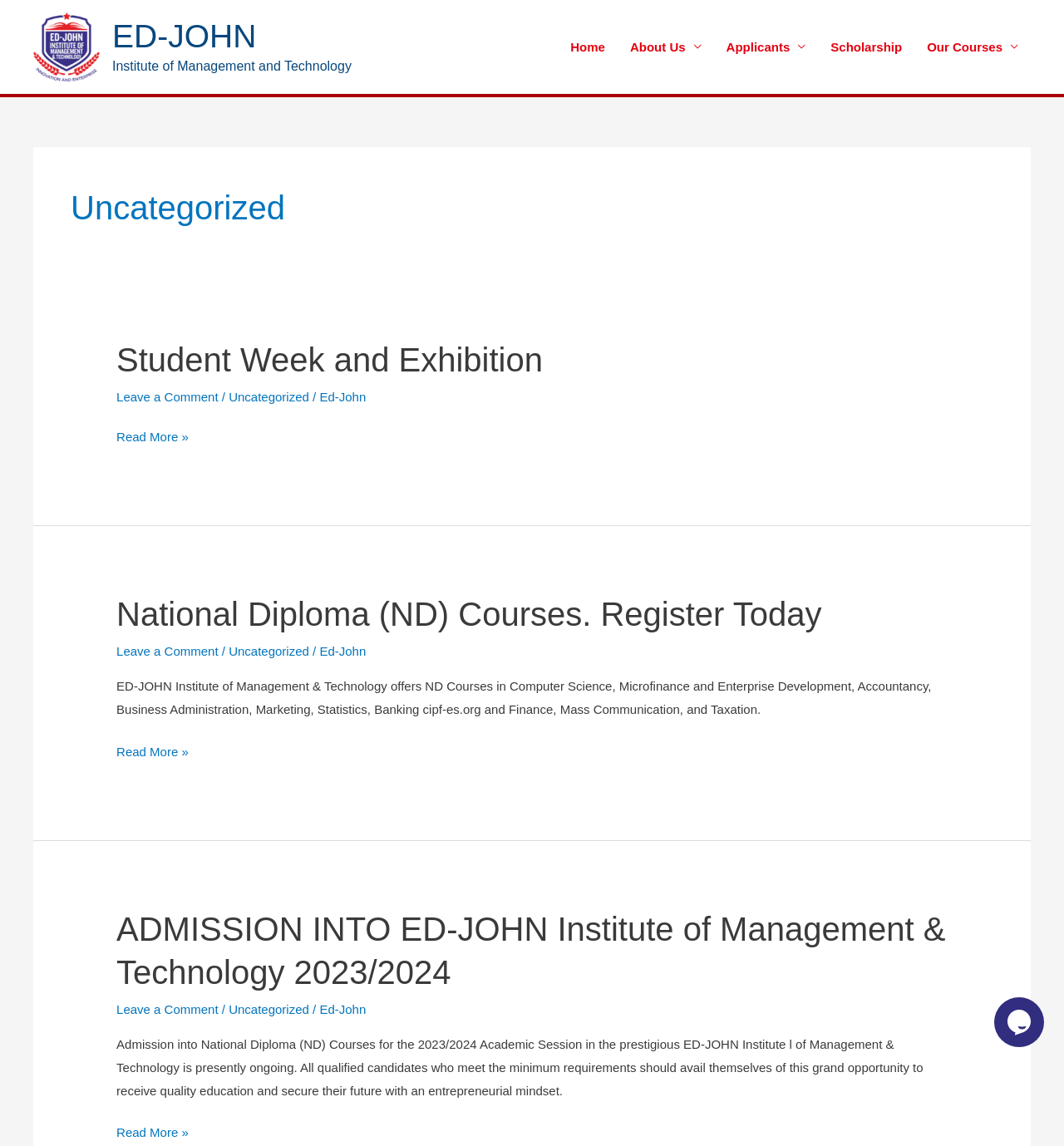Determine the bounding box for the UI element as described: "Student Week and Exhibition". The coordinates should be represented as four float numbers between 0 and 1, formatted as [left, top, right, bottom].

[0.109, 0.298, 0.51, 0.33]